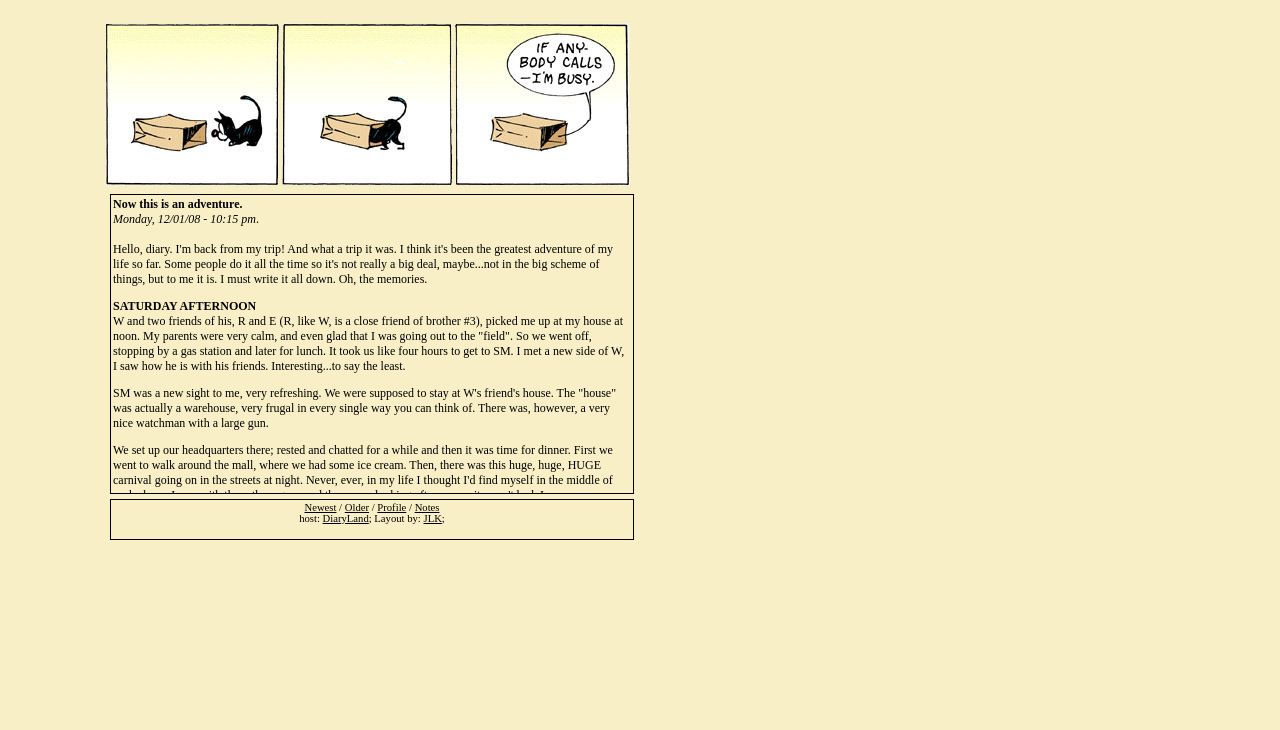How many links are there at the bottom of the page?
Refer to the image and provide a thorough answer to the question.

I counted the number of link elements at the bottom of the page, which are 'Newest', 'Older', 'Profile', 'Notes', and 'DiaryLand'. There are 5 links in total.